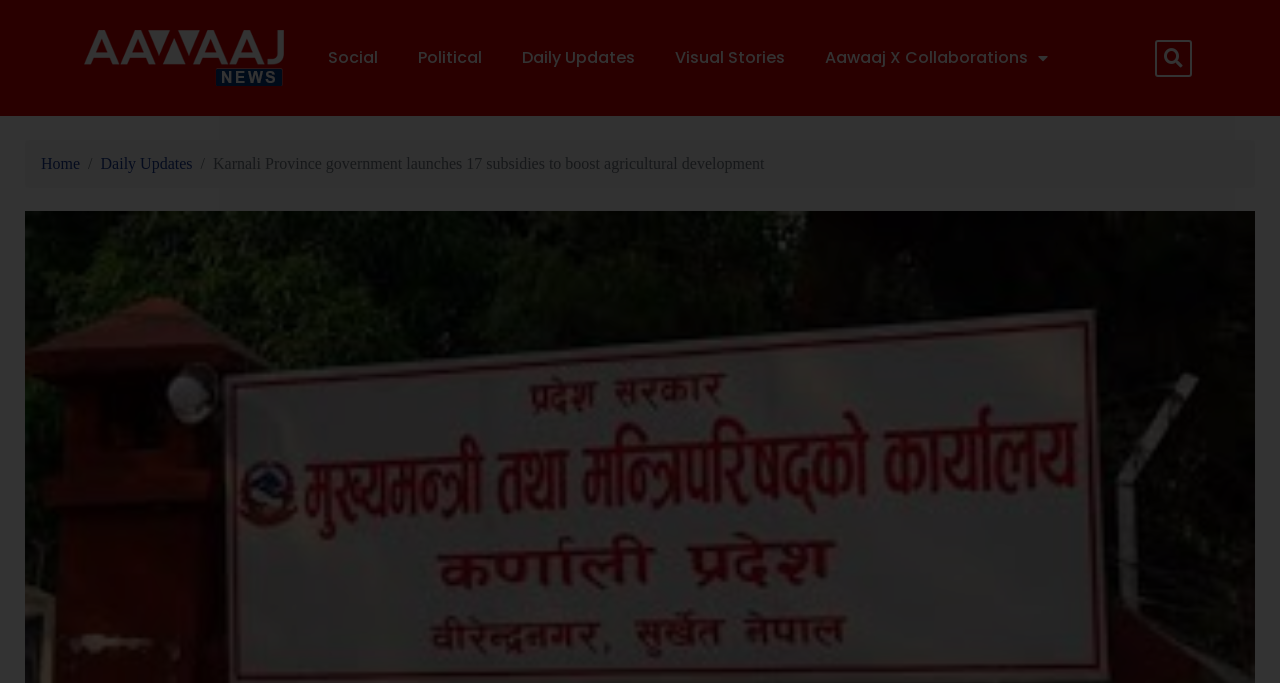Based on the image, give a detailed response to the question: What is the first link in the navigation menu?

By examining the navigation menu, which is represented by the 'breadcrumb' element, we can see that the first link is 'Home', located at coordinates [0.032, 0.227, 0.063, 0.252].